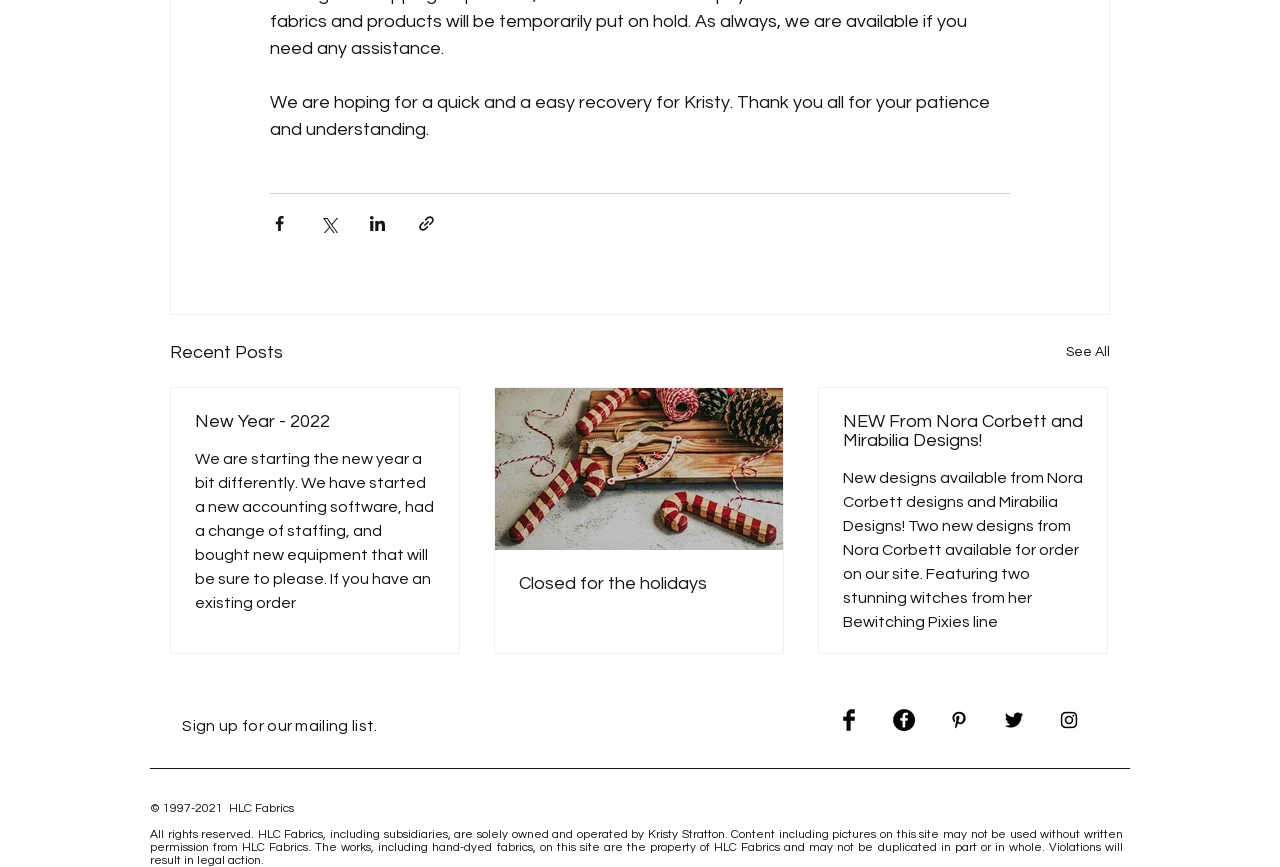Determine the bounding box coordinates for the HTML element described here: "See All".

[0.833, 0.389, 0.867, 0.423]